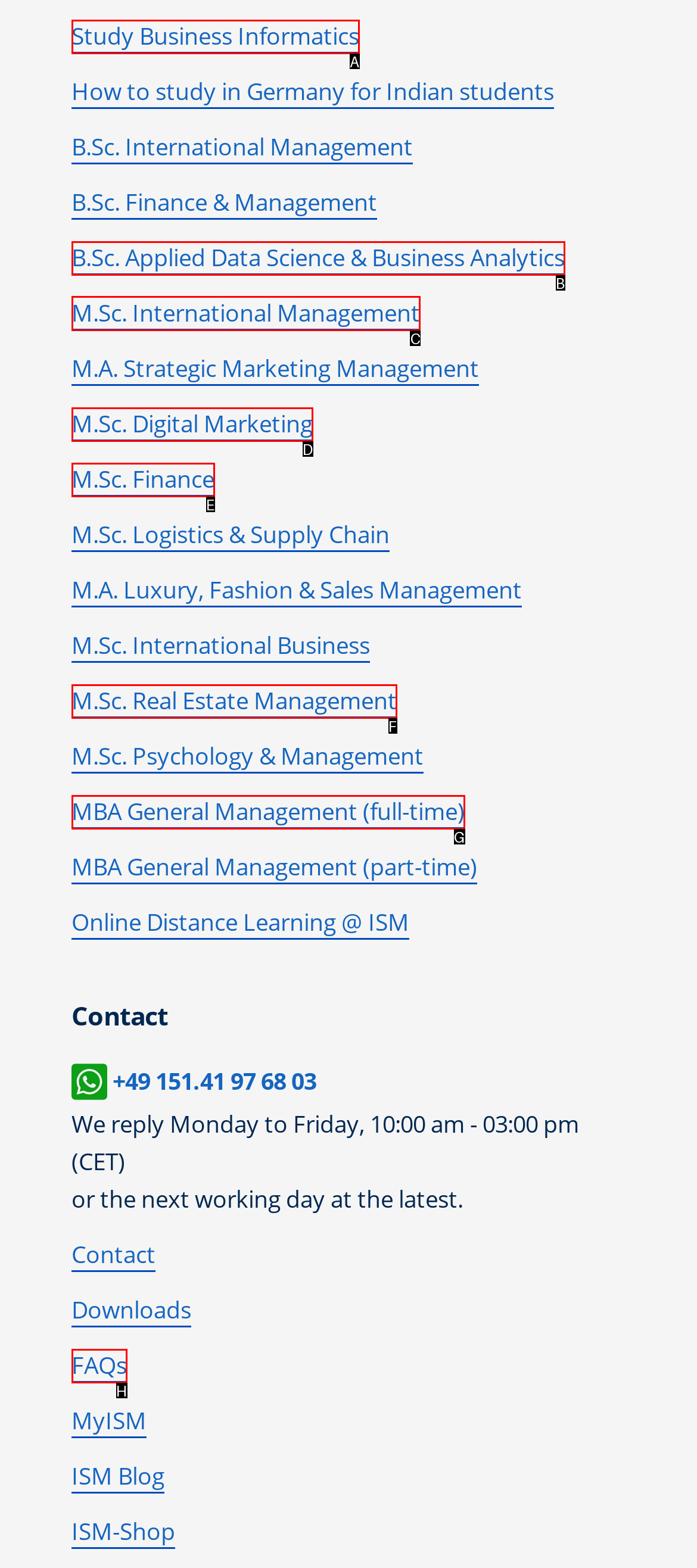Point out the option that needs to be clicked to fulfill the following instruction: Go to M.Sc. International Management
Answer with the letter of the appropriate choice from the listed options.

C